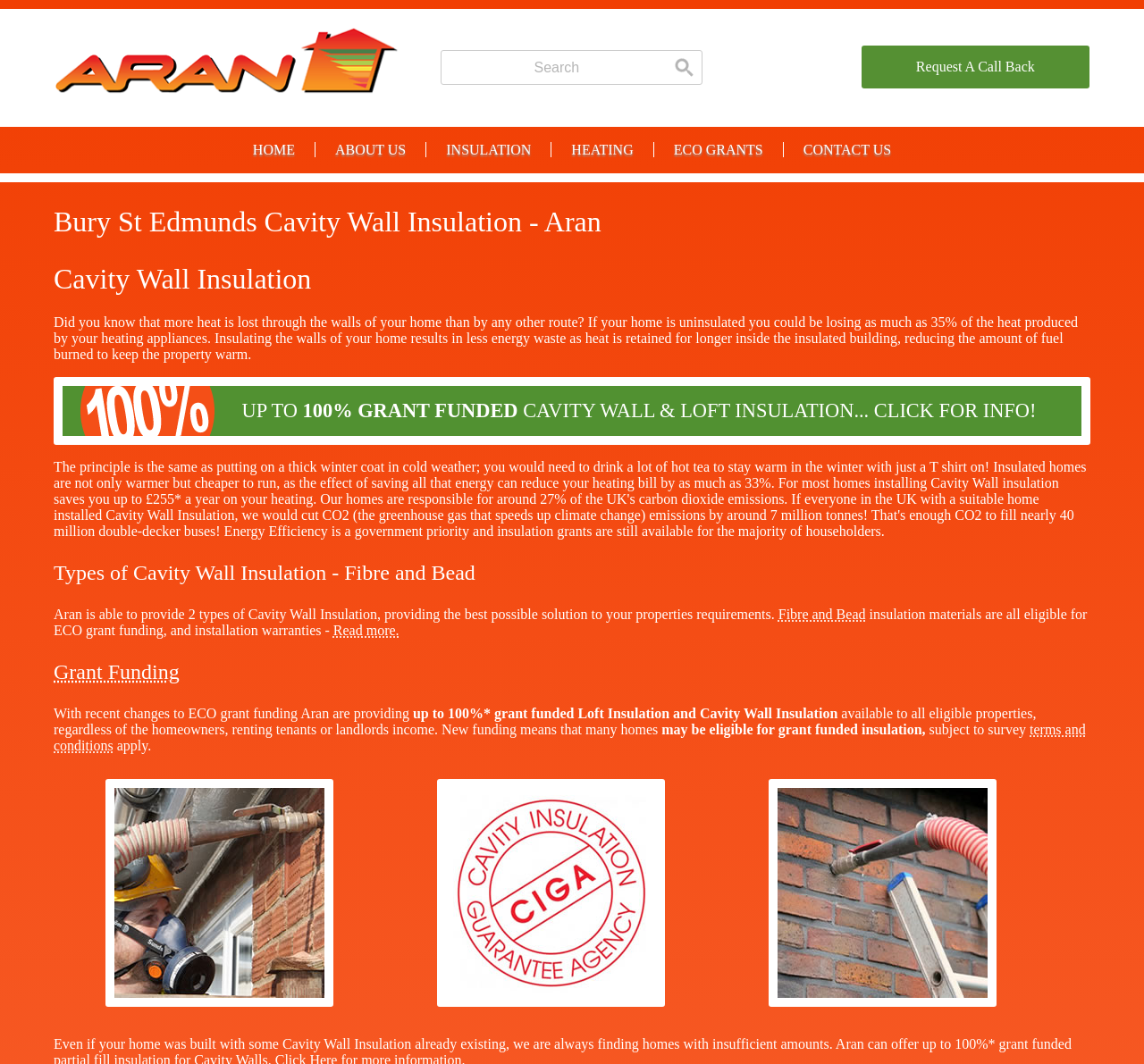Specify the bounding box coordinates of the region I need to click to perform the following instruction: "Search the site". The coordinates must be four float numbers in the range of 0 to 1, i.e., [left, top, right, bottom].

[0.385, 0.047, 0.614, 0.08]